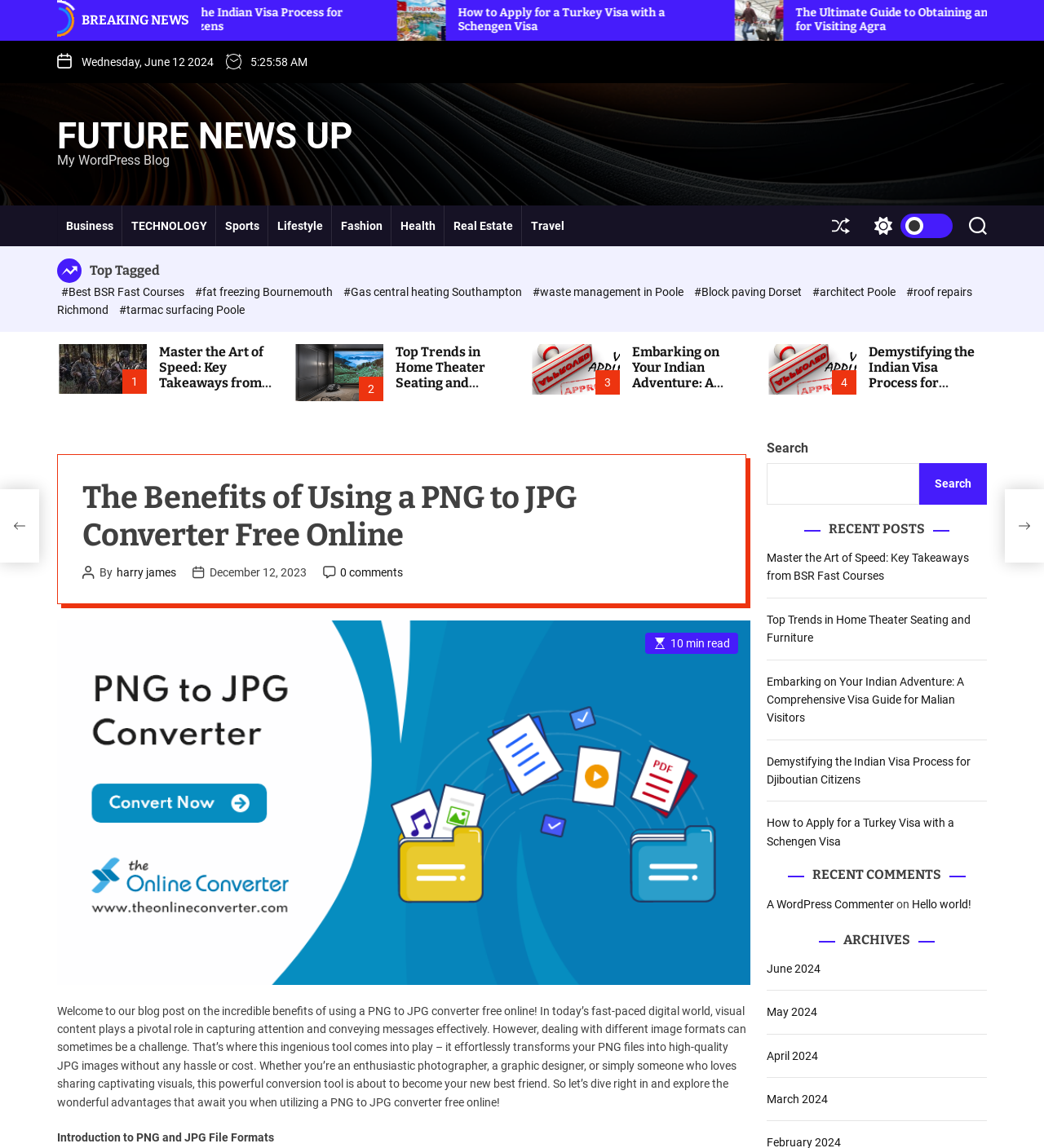How many comments does the blog post have?
Please provide a single word or phrase answer based on the image.

0 comments